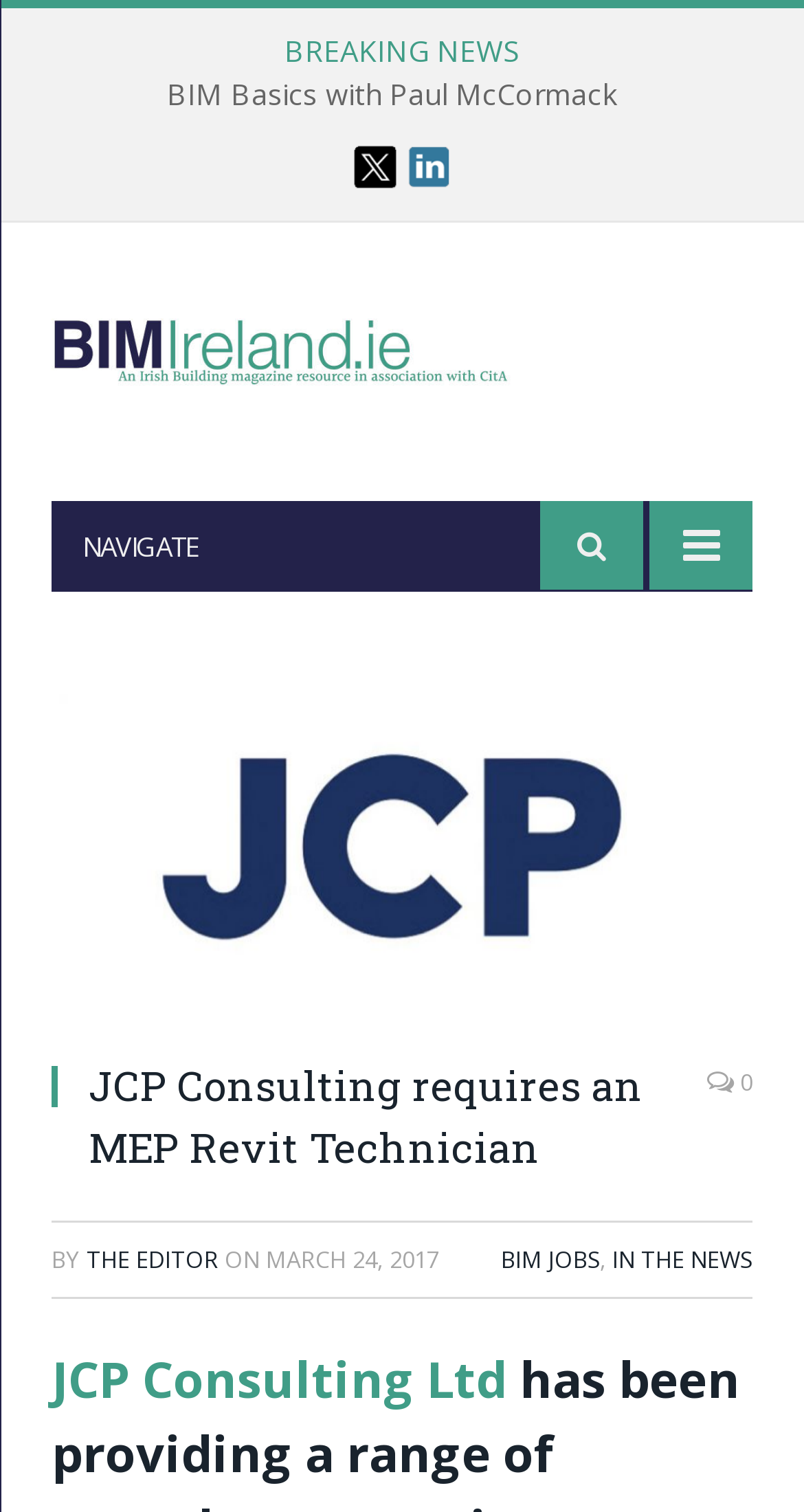Please identify the bounding box coordinates of the element's region that I should click in order to complete the following instruction: "Explore the BIM JOBS section". The bounding box coordinates consist of four float numbers between 0 and 1, i.e., [left, top, right, bottom].

[0.623, 0.822, 0.746, 0.842]